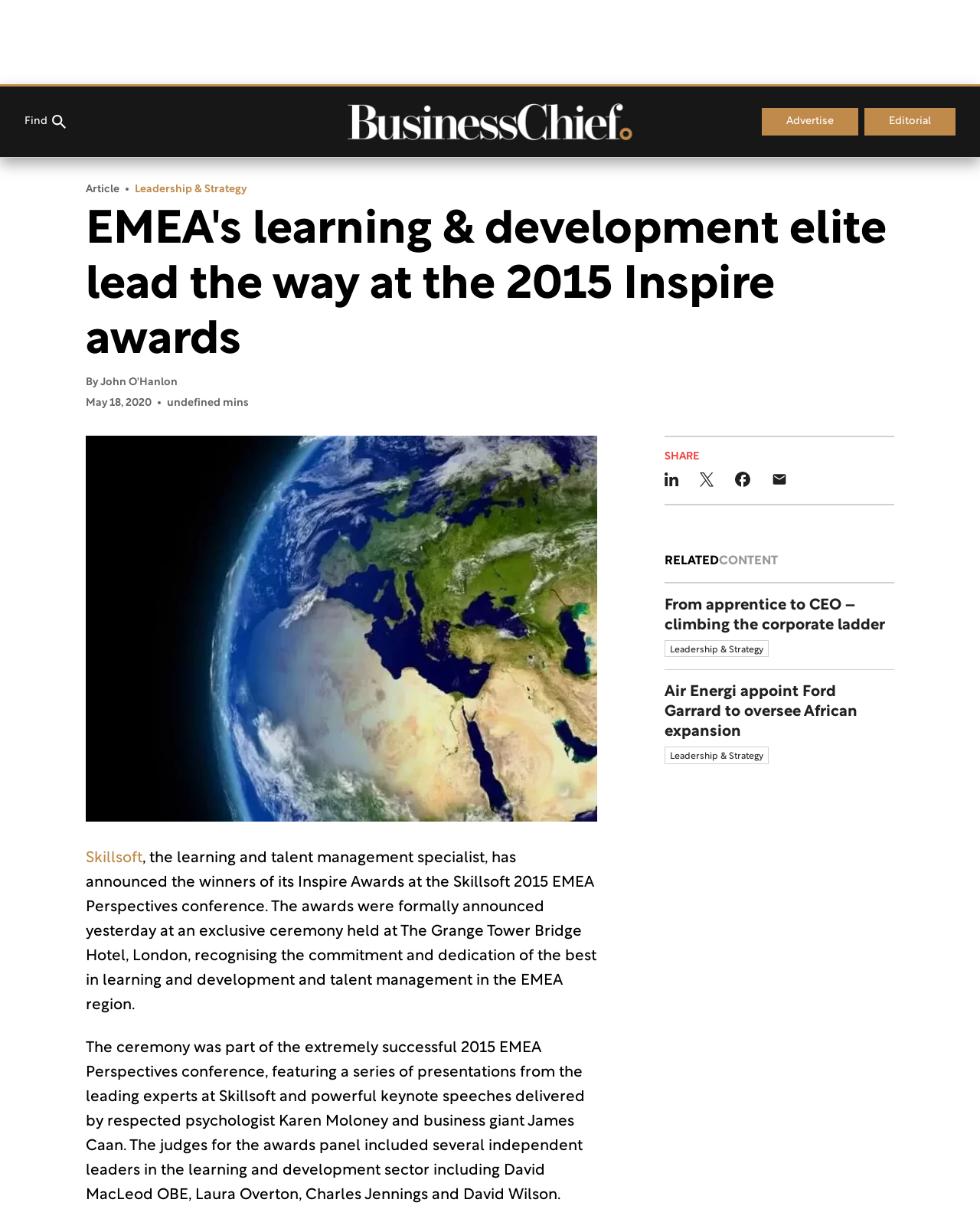Can you find the bounding box coordinates for the element to click on to achieve the instruction: "Visit the Advertise page"?

[0.777, 0.089, 0.876, 0.111]